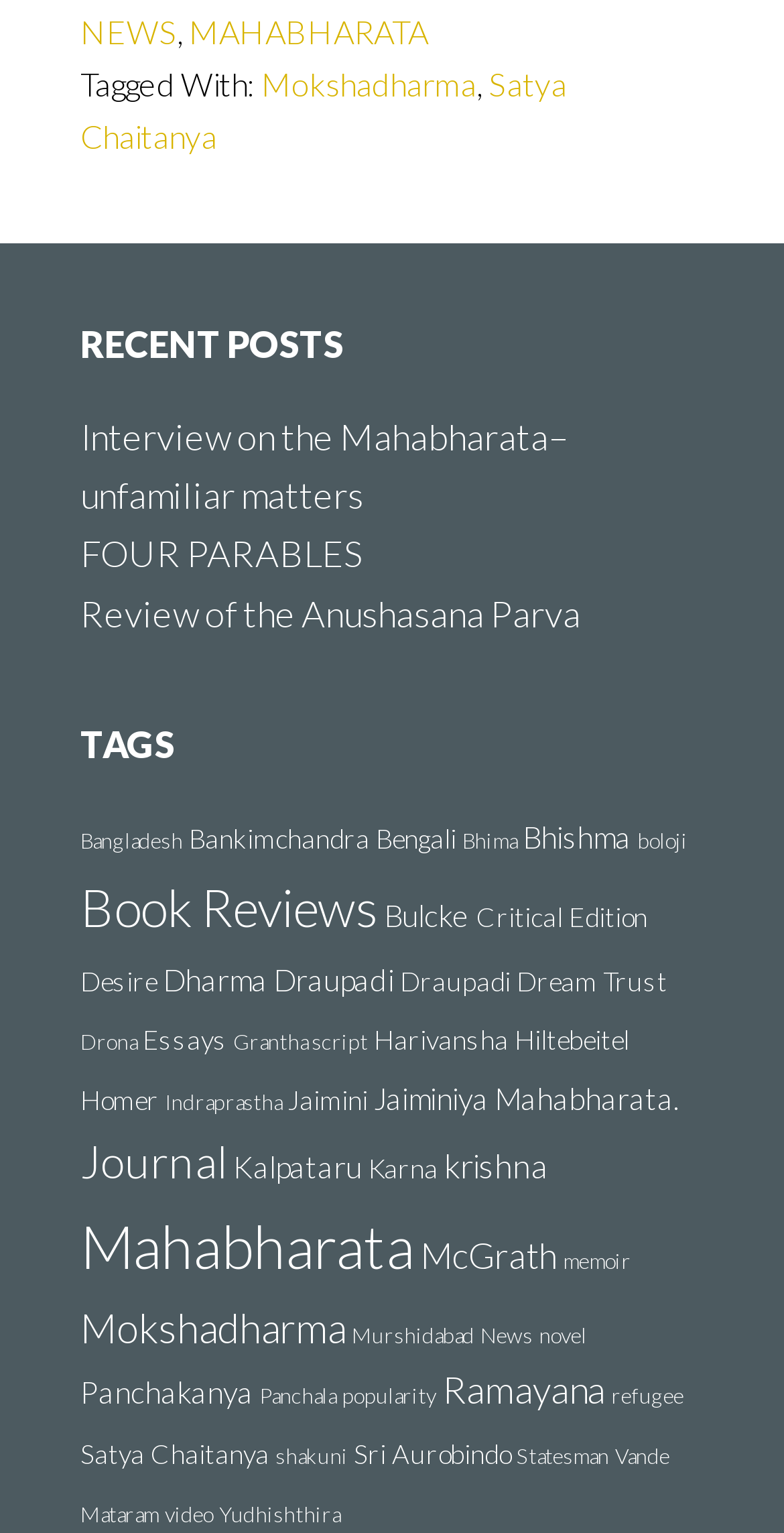Please specify the bounding box coordinates in the format (top-left x, top-left y, bottom-right x, bottom-right y), with values ranging from 0 to 1. Identify the bounding box for the UI component described as follows: Draupadi Dream Trust

[0.51, 0.63, 0.851, 0.651]